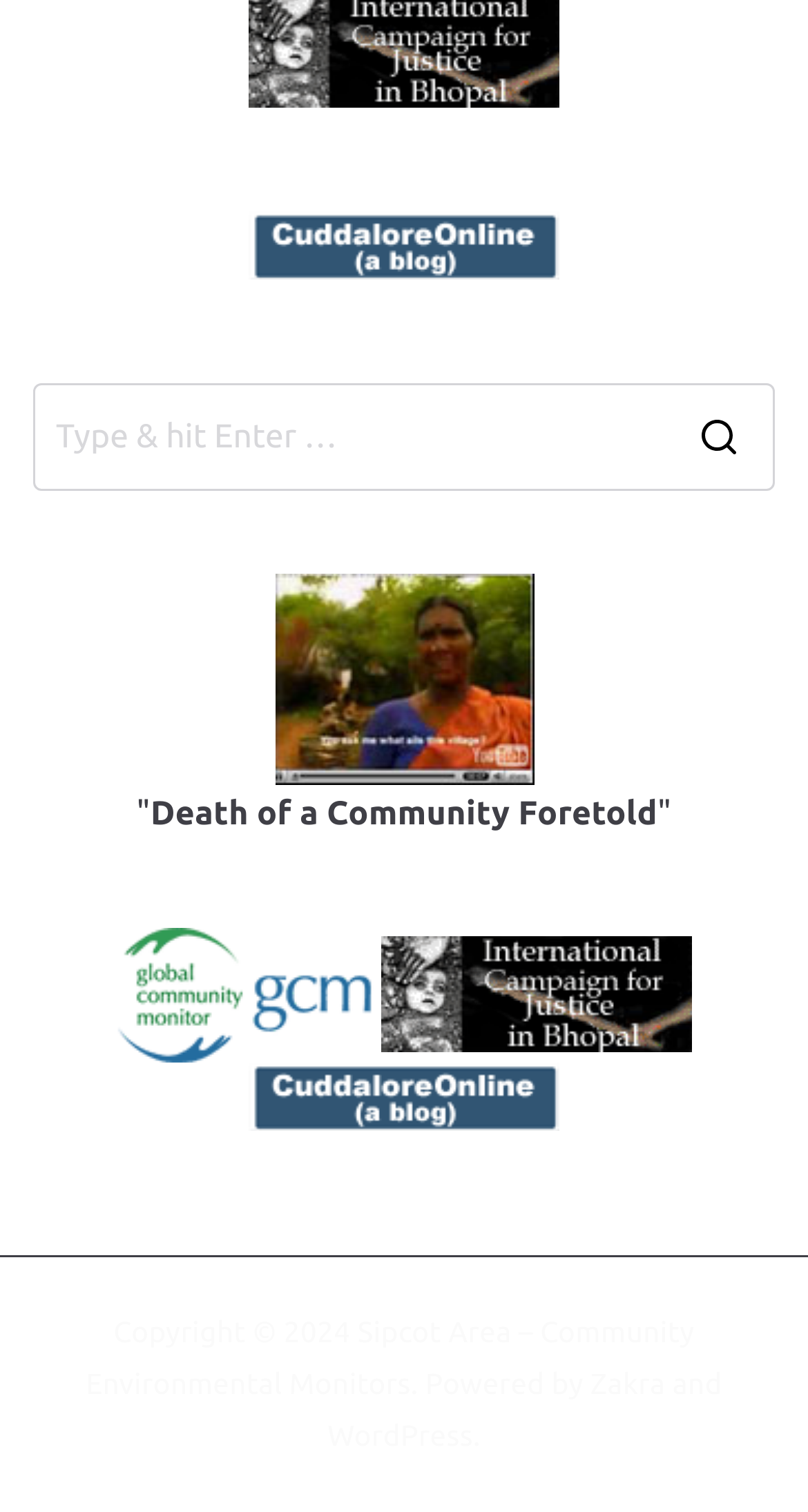What is the text above the search box?
Refer to the image and respond with a one-word or short-phrase answer.

Search for: